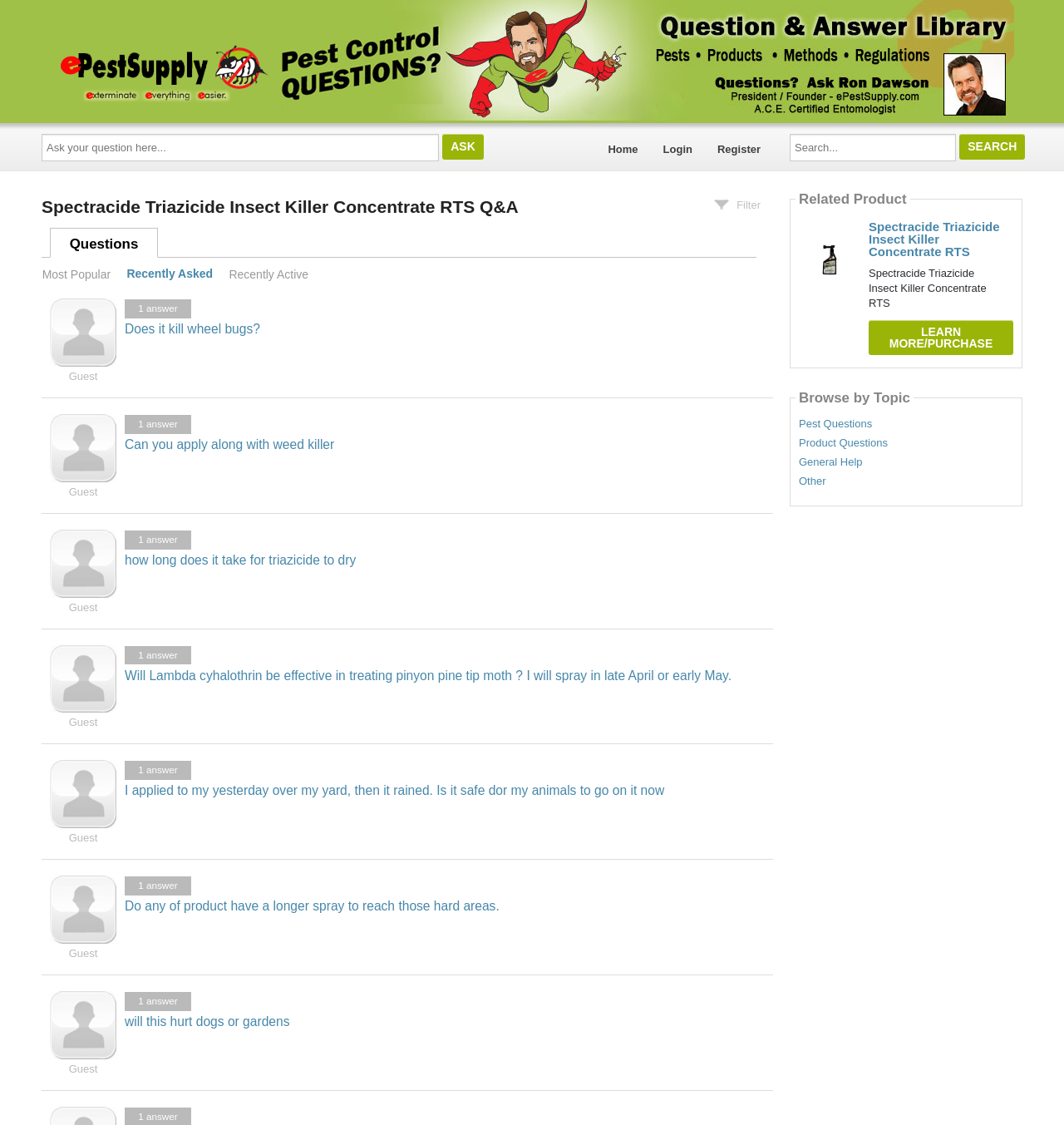Can you find the bounding box coordinates for the element that needs to be clicked to execute this instruction: "Browse pest questions"? The coordinates should be given as four float numbers between 0 and 1, i.e., [left, top, right, bottom].

[0.751, 0.372, 0.82, 0.382]